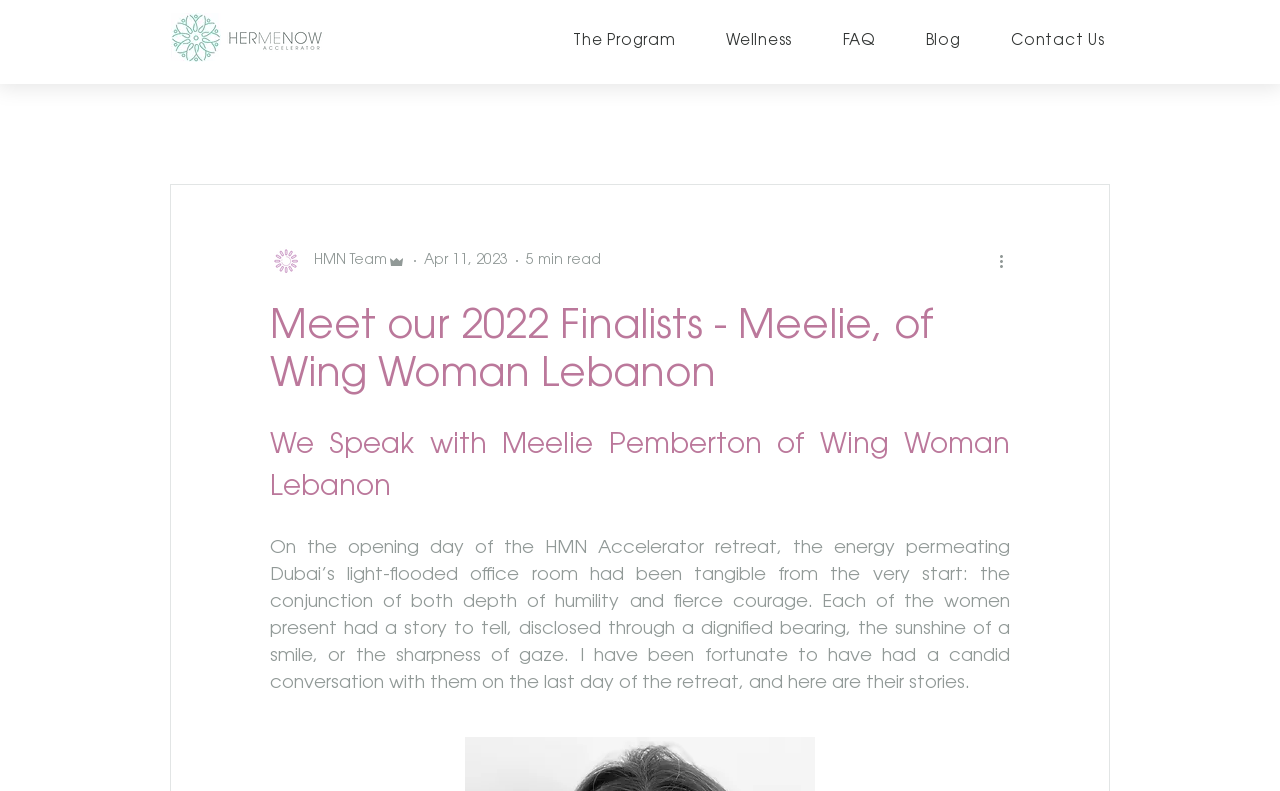Answer with a single word or phrase: 
How many images are present in the article?

4